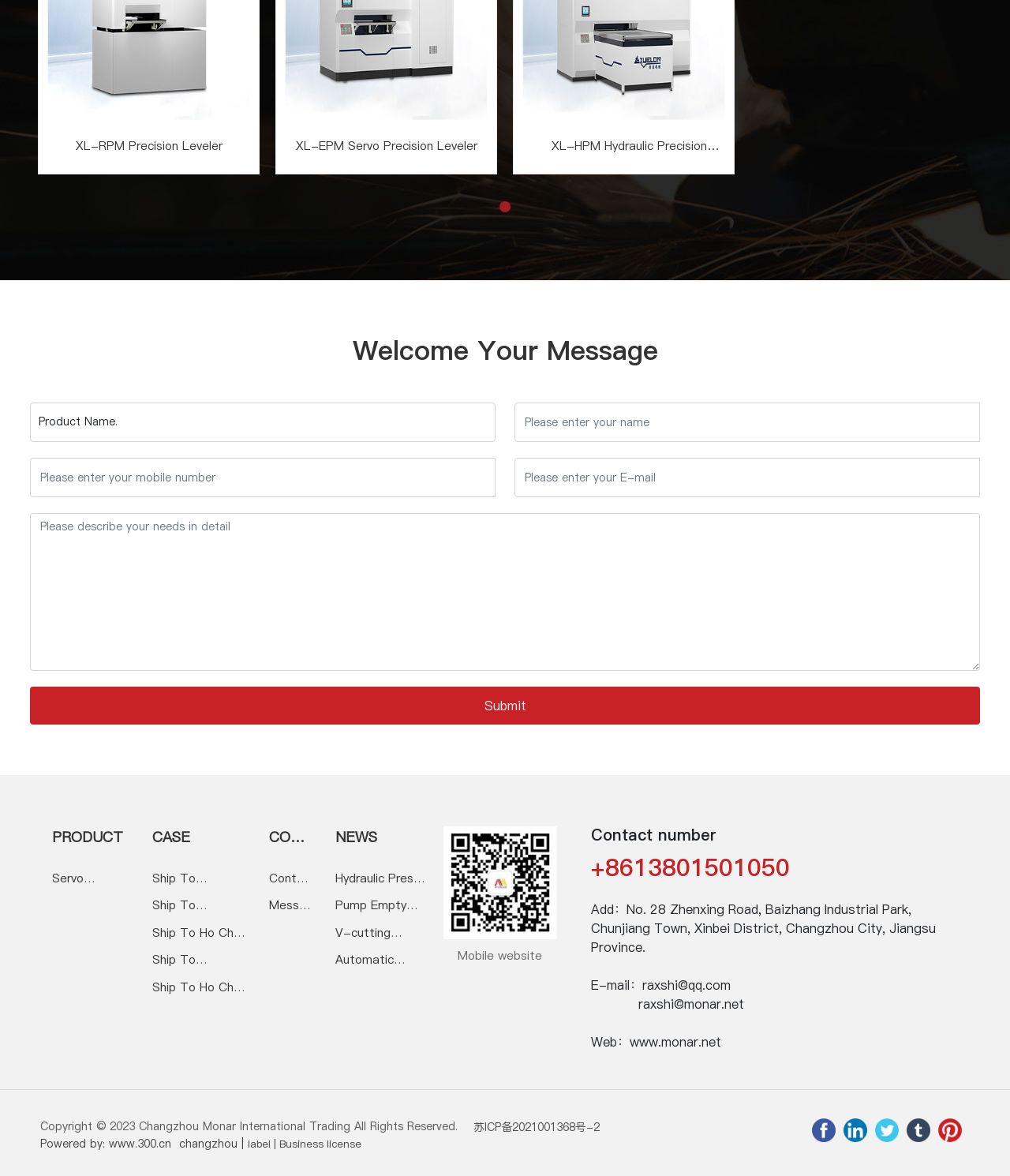Please identify the bounding box coordinates of the element's region that needs to be clicked to fulfill the following instruction: "Go to the 'PRODUCT' page". The bounding box coordinates should consist of four float numbers between 0 and 1, i.e., [left, top, right, bottom].

[0.052, 0.702, 0.127, 0.722]